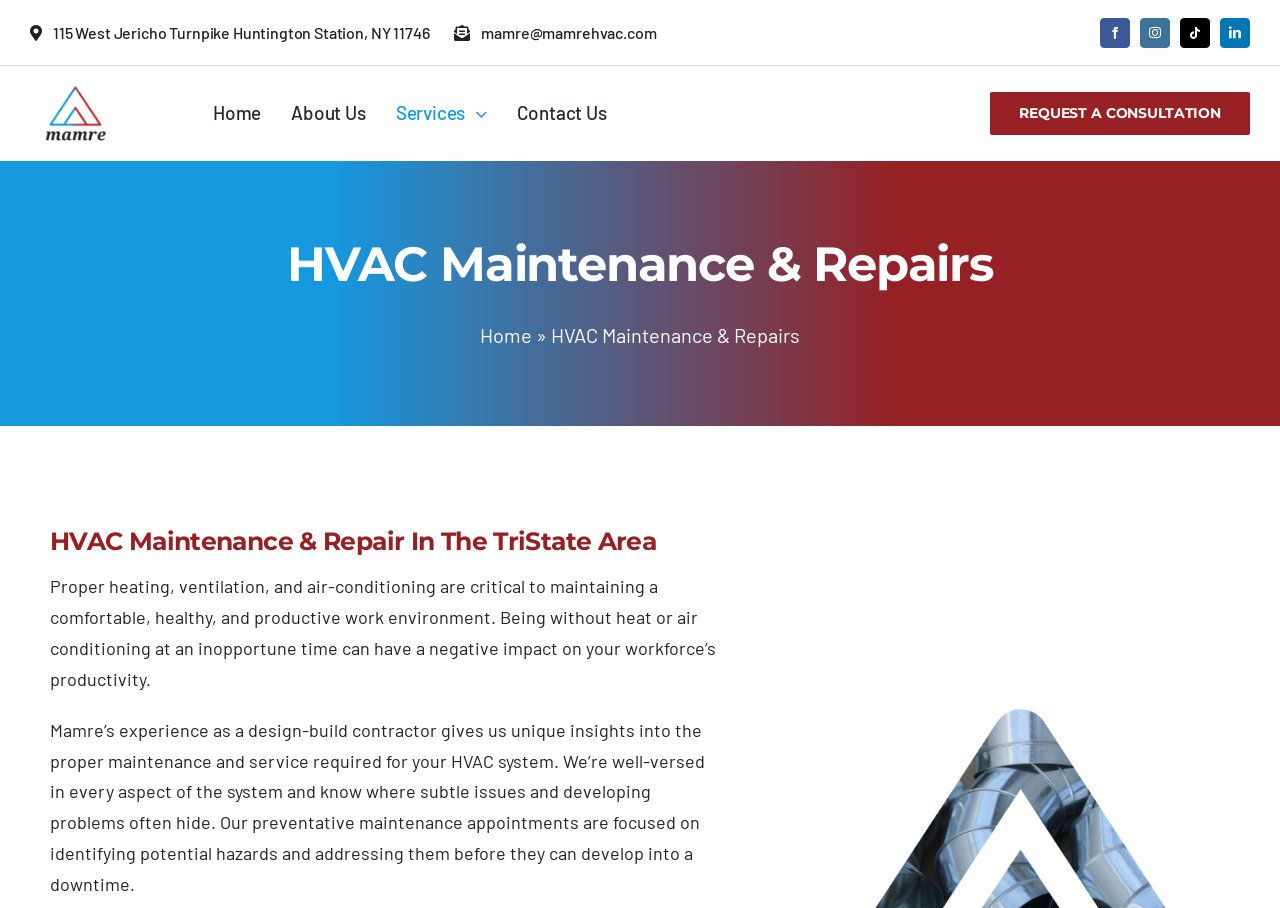What can Mamre HVAC do for clients?
Please use the image to deliver a detailed and complete answer.

I found the services offered by Mamre HVAC by looking at the heading element with the bounding box coordinates [0.0, 0.26, 1.0, 0.323] which indicates that the webpage is about HVAC maintenance and repairs, and also by reading the static text elements that describe the services provided by Mamre HVAC.